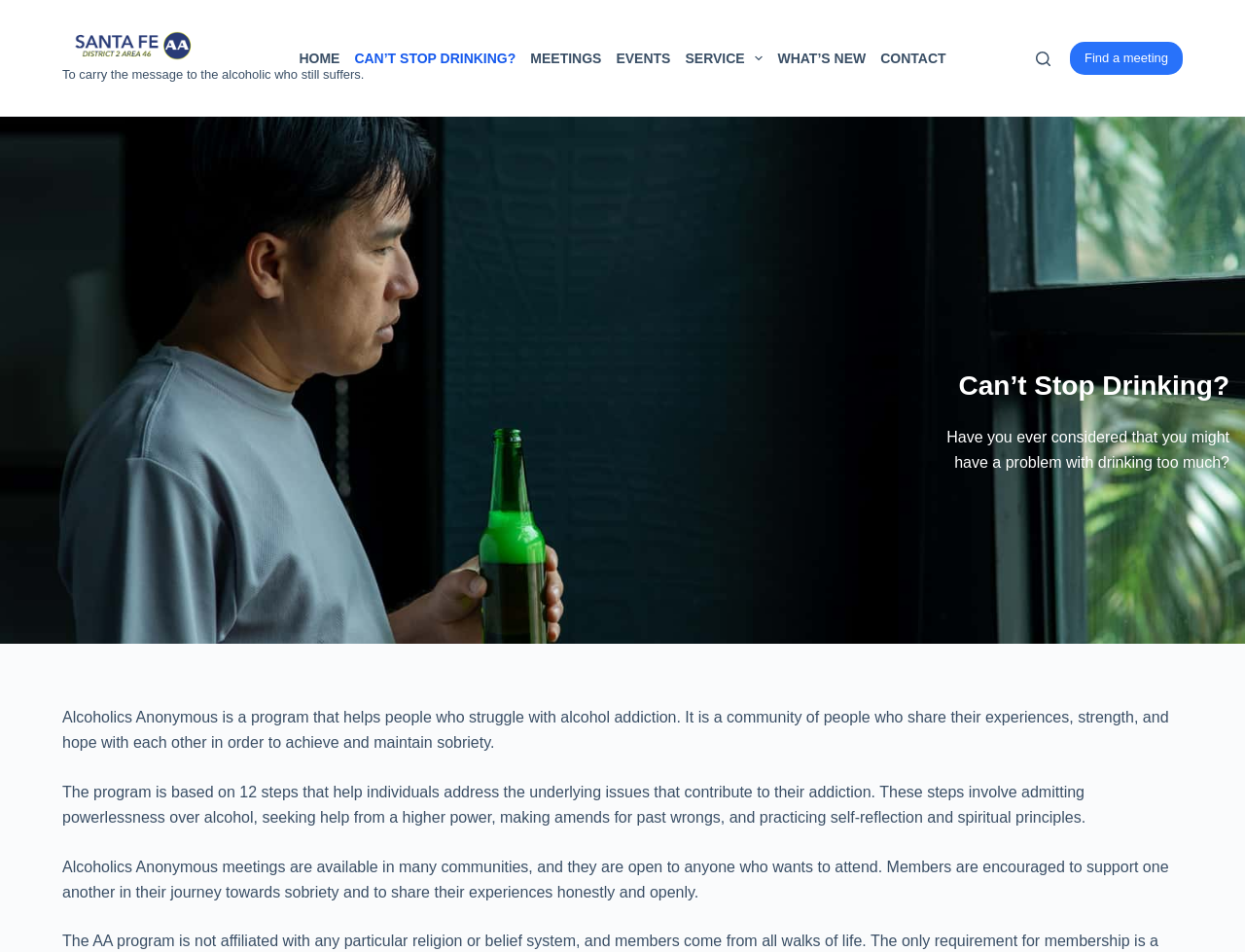How many steps are involved in the program? Analyze the screenshot and reply with just one word or a short phrase.

12